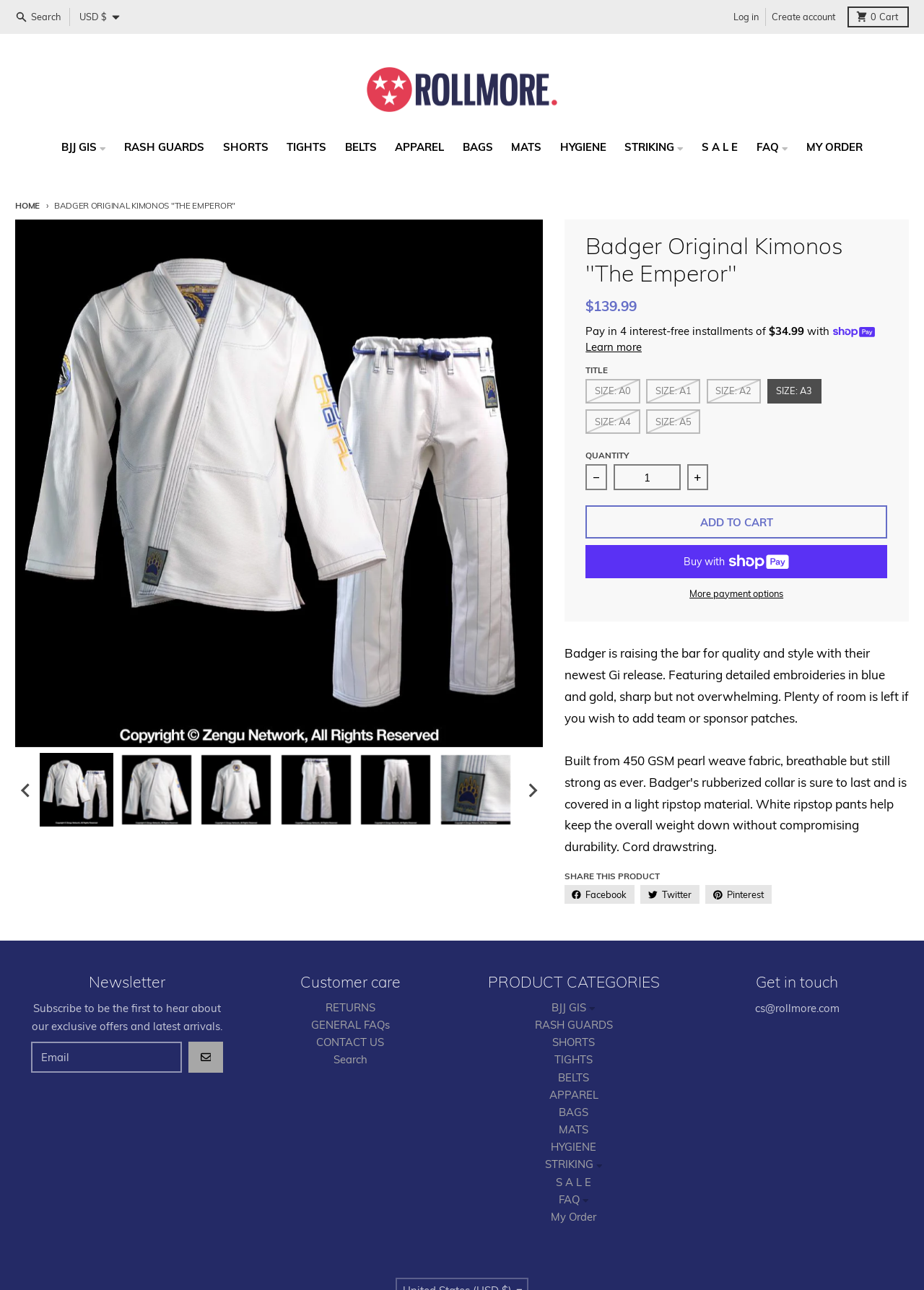Locate the bounding box of the UI element with the following description: "Buy now with ShopPayBuy with".

[0.634, 0.422, 0.96, 0.448]